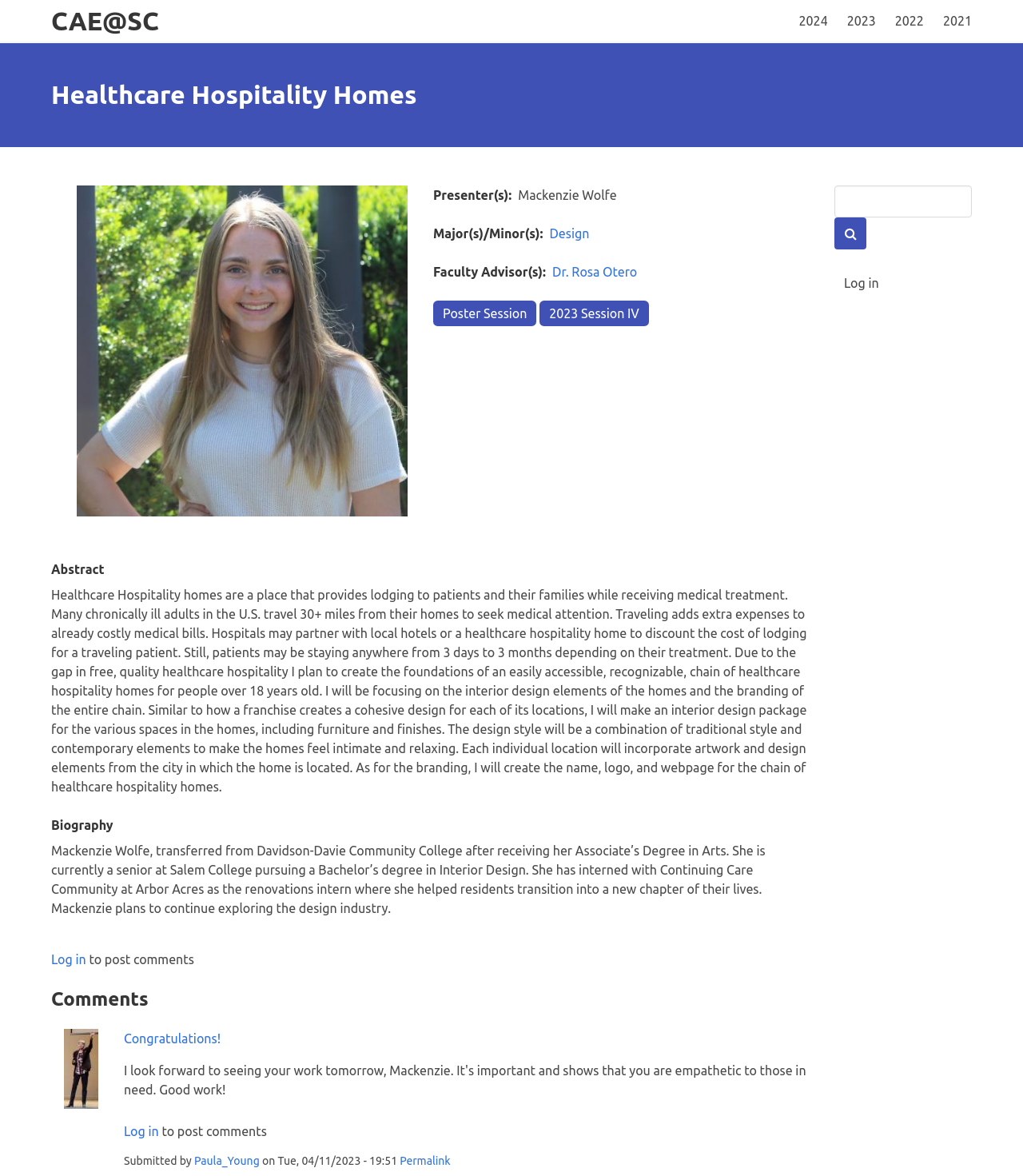Present a detailed account of what is displayed on the webpage.

The webpage is about Healthcare Hospitality Homes, a project by Mackenzie Wolfe, a senior at Salem College pursuing a Bachelor's degree in Interior Design. At the top of the page, there is a navigation menu with links to different years, from 2021 to 2024. Below the navigation menu, there is a heading that reads "Healthcare Hospitality Homes" with a figure containing an image of Mackenzie Wolfe.

To the right of the image, there are several static text elements, including "Presenter(s)", "Major(s)/Minor(s)", and "Faculty Advisor(s)", along with links to "Design" and "Dr. Rosa Otero". Below these elements, there is a link to "Poster Session" and "2023 Session IV".

The main content of the page is an abstract that describes the project, which aims to create a chain of healthcare hospitality homes for people over 18 years old. The abstract explains the need for such homes, the design elements, and the branding strategy.

Below the abstract, there are two static text elements, "Abstract" and "Biography", with the biography providing information about Mackenzie Wolfe's background and experience. There is also a link to "Log in" to post comments.

The comments section is located at the bottom of the page, with a heading that reads "Comments". There is a figure containing an image of a user, Paula_Young, who has posted a comment that reads "Congratulations!". There are also links to "Log in" to post comments and a permalink to the comment.

On the right side of the page, there is a search box with a button to search for keywords. Below the search box, there is a navigation menu with a link to "Log in".